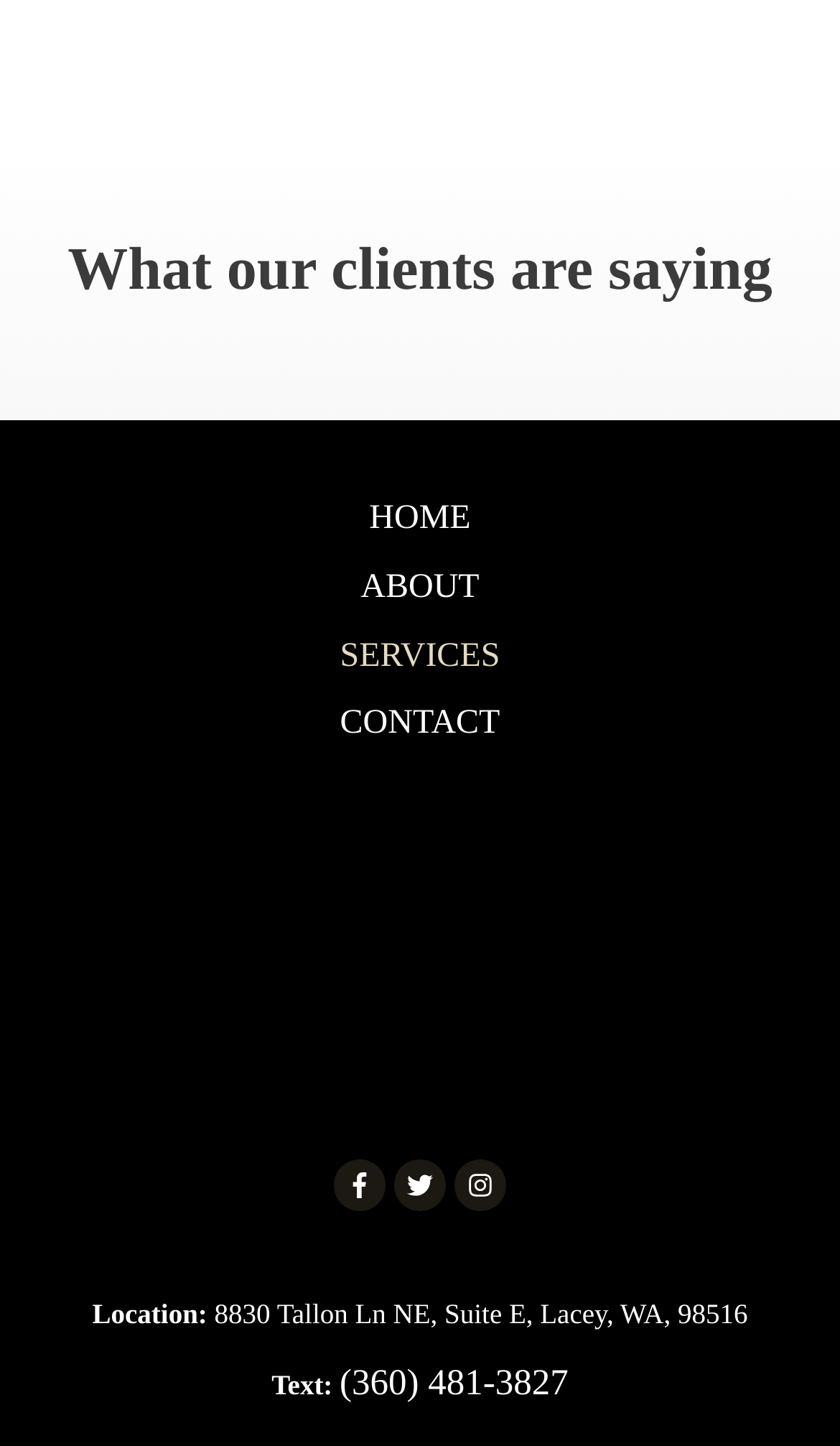Determine the bounding box for the described UI element: "(360) 481-3827".

[0.404, 0.942, 0.677, 0.97]